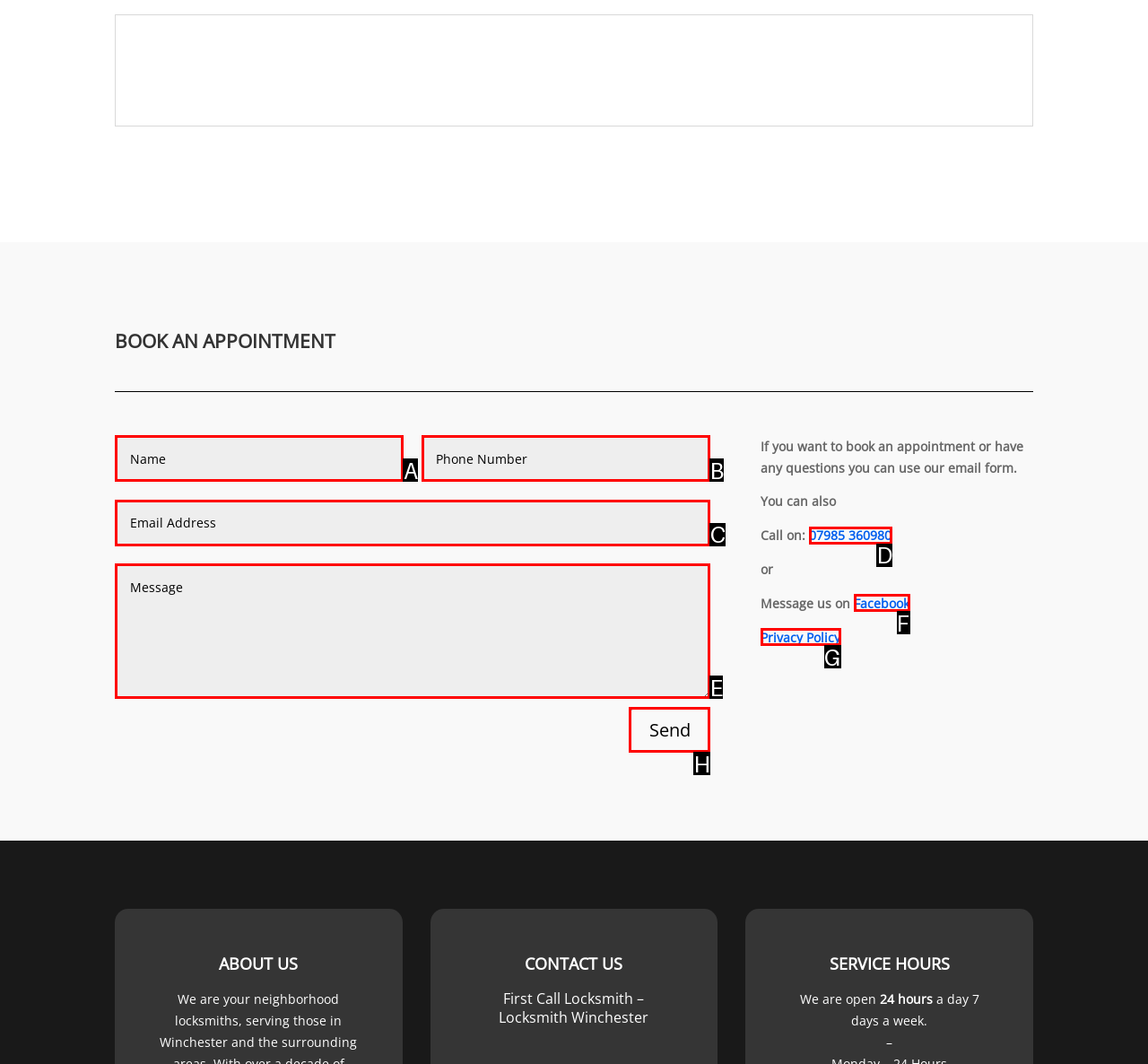Which HTML element should be clicked to fulfill the following task: Click the '07985 360980' link?
Reply with the letter of the appropriate option from the choices given.

D